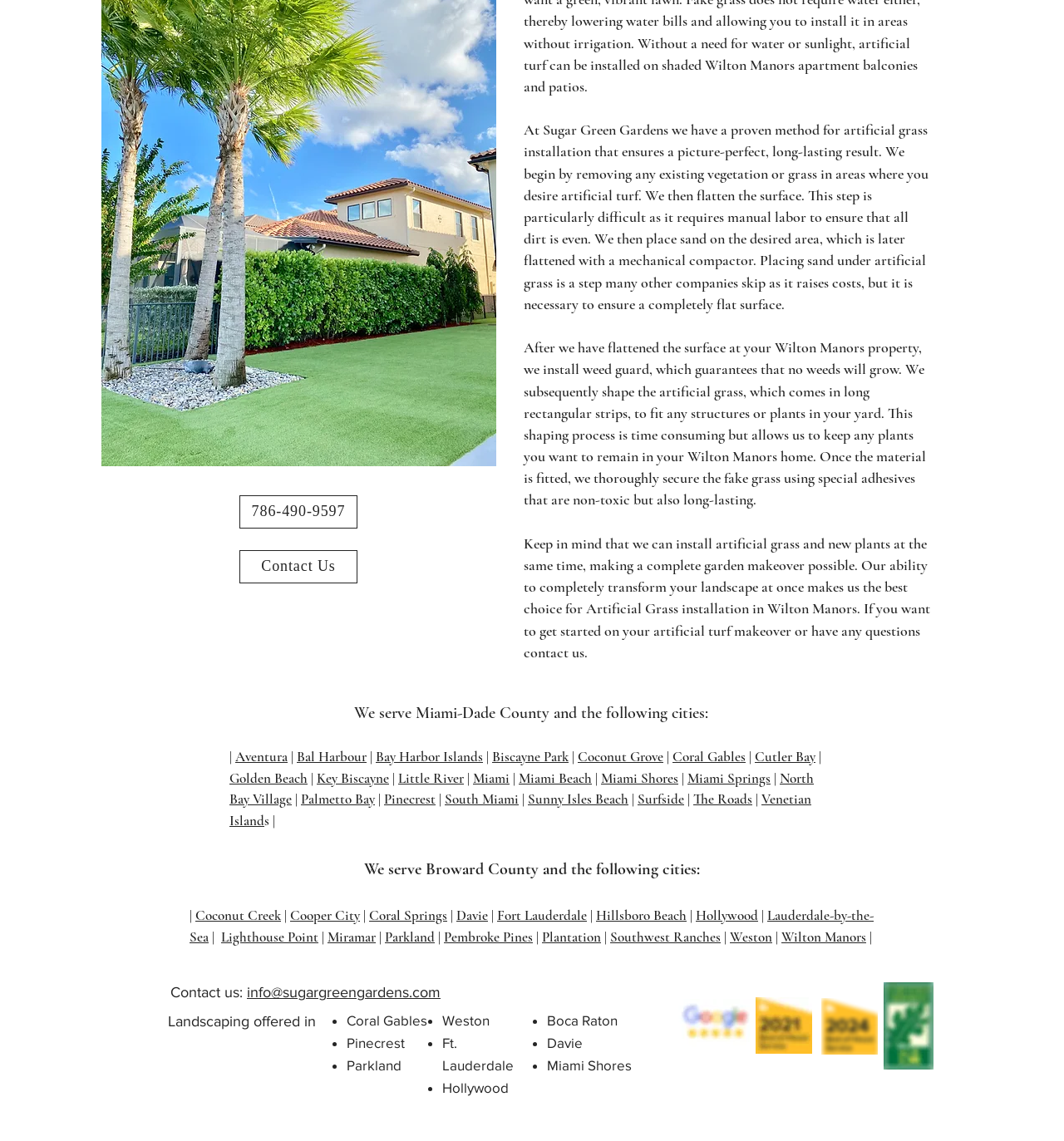Give a one-word or phrase response to the following question: What is the last city listed in Broward County?

Wilton Manors